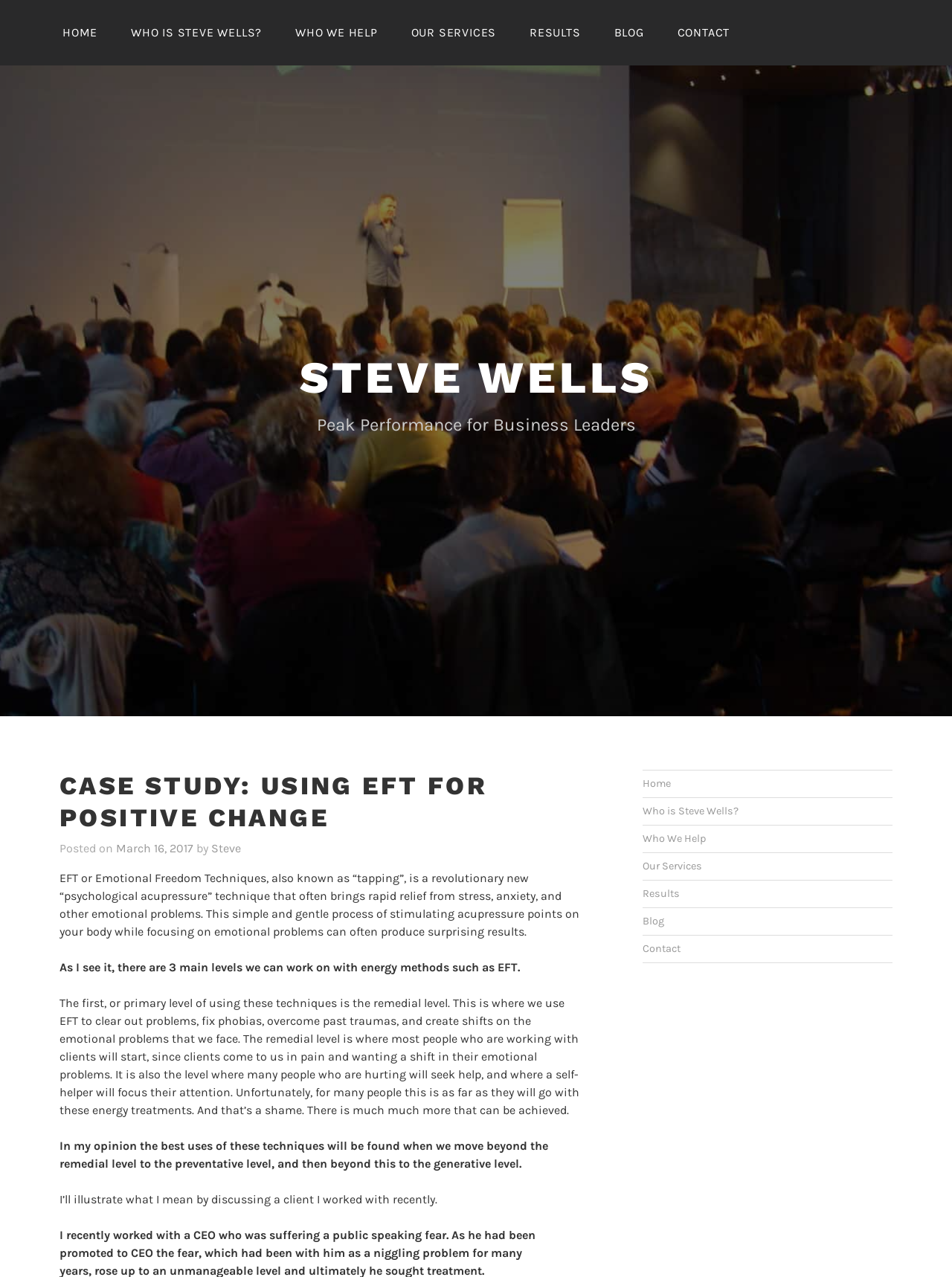Provide a single word or phrase answer to the question: 
What is the name of the author of this case study?

Steve